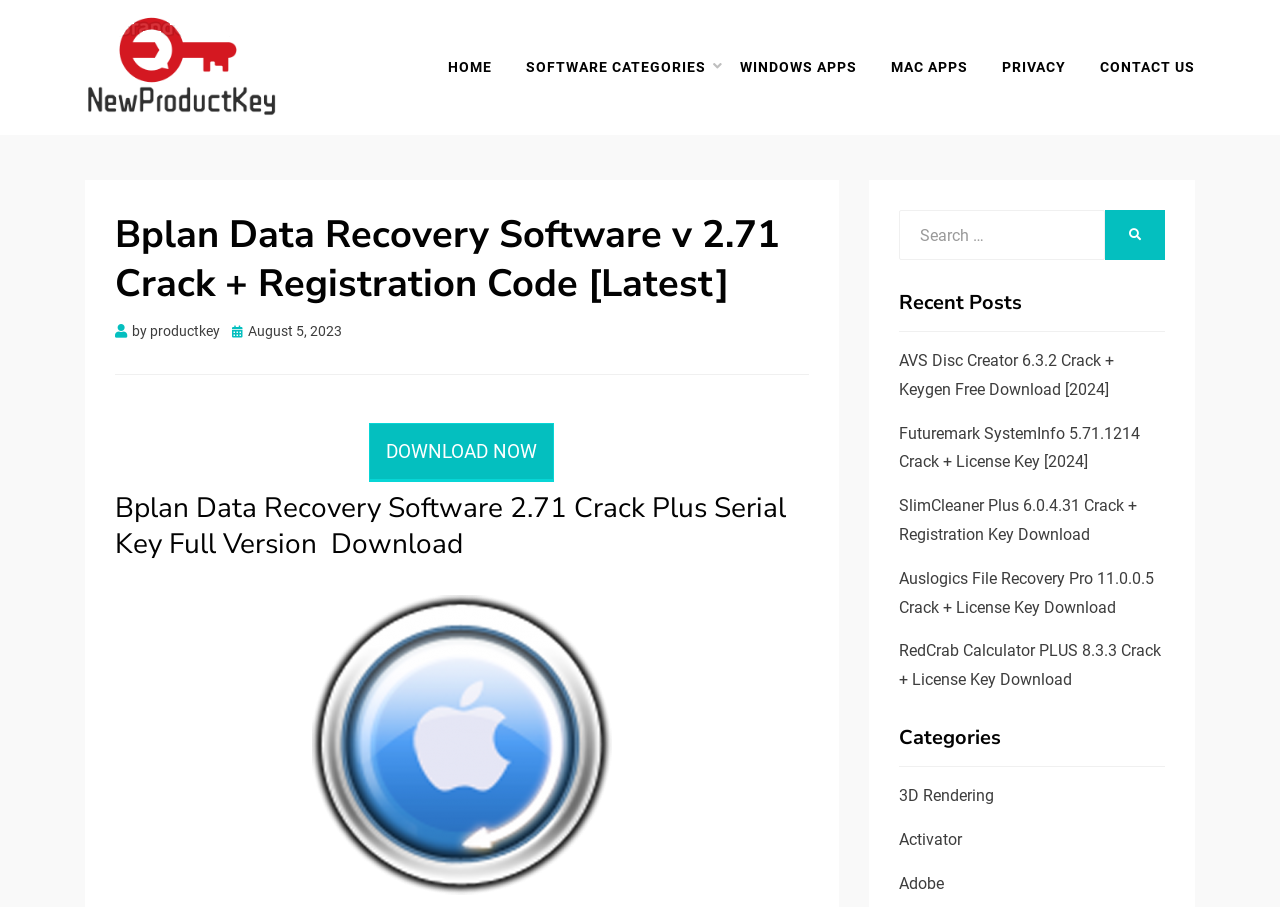Elaborate on the webpage's design and content in a detailed caption.

This webpage is about Bplan Data Recovery Software, a reliable and easy-to-use utility for recovering lost or accidentally deleted information. At the top left, there is a link to "Product Keys for Pc Software" accompanied by an image. Below this, there is a brief description of the software, stating that it provides full version cracks, patches, and product keys for PC software.

On the top right, there are several links to different categories, including "HOME", "WINDOWS APPS", "MAC APPS", "PRIVACY", and "CONTACT US". Below these links, there is a header section with the title "Bplan Data Recovery Software v 2.71 Crack + Registration Code [Latest]".

In the main content area, there is a section with the title "Bplan Data Recovery Software 2.71 Crack Plus Serial Key Full Version Download". Below this title, there is an image of the software, and a "DOWNLOAD NOW" button.

On the right side of the page, there is a search bar with a search button. Below the search bar, there is a section titled "Recent Posts" with several links to recent articles about different software cracks and licenses. Further down, there is a section titled "Categories" with links to different categories, including "3D Rendering", "Activator", and "Adobe".

Overall, this webpage appears to be a software crack and license key download portal, with a focus on Bplan Data Recovery Software.